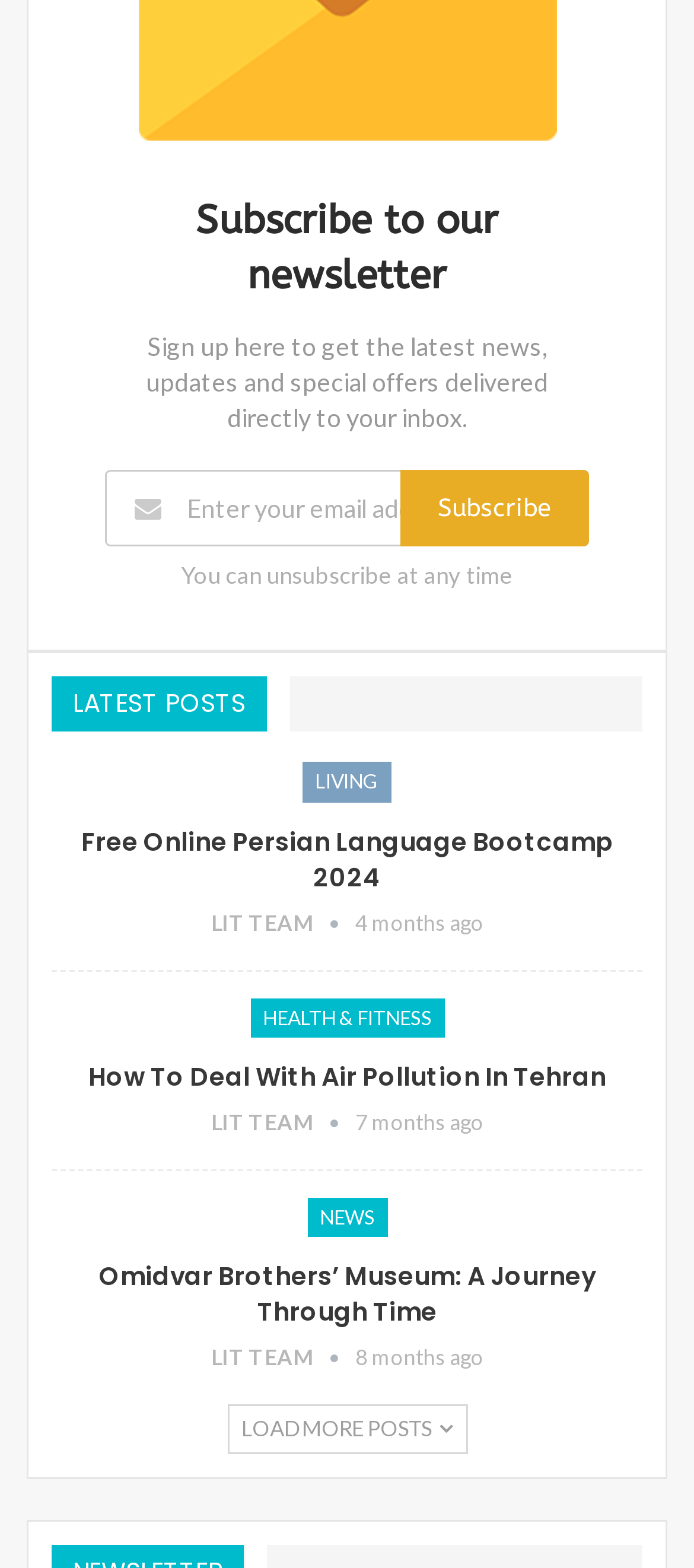Please specify the bounding box coordinates of the clickable section necessary to execute the following command: "Read latest post about living".

[0.436, 0.486, 0.564, 0.512]